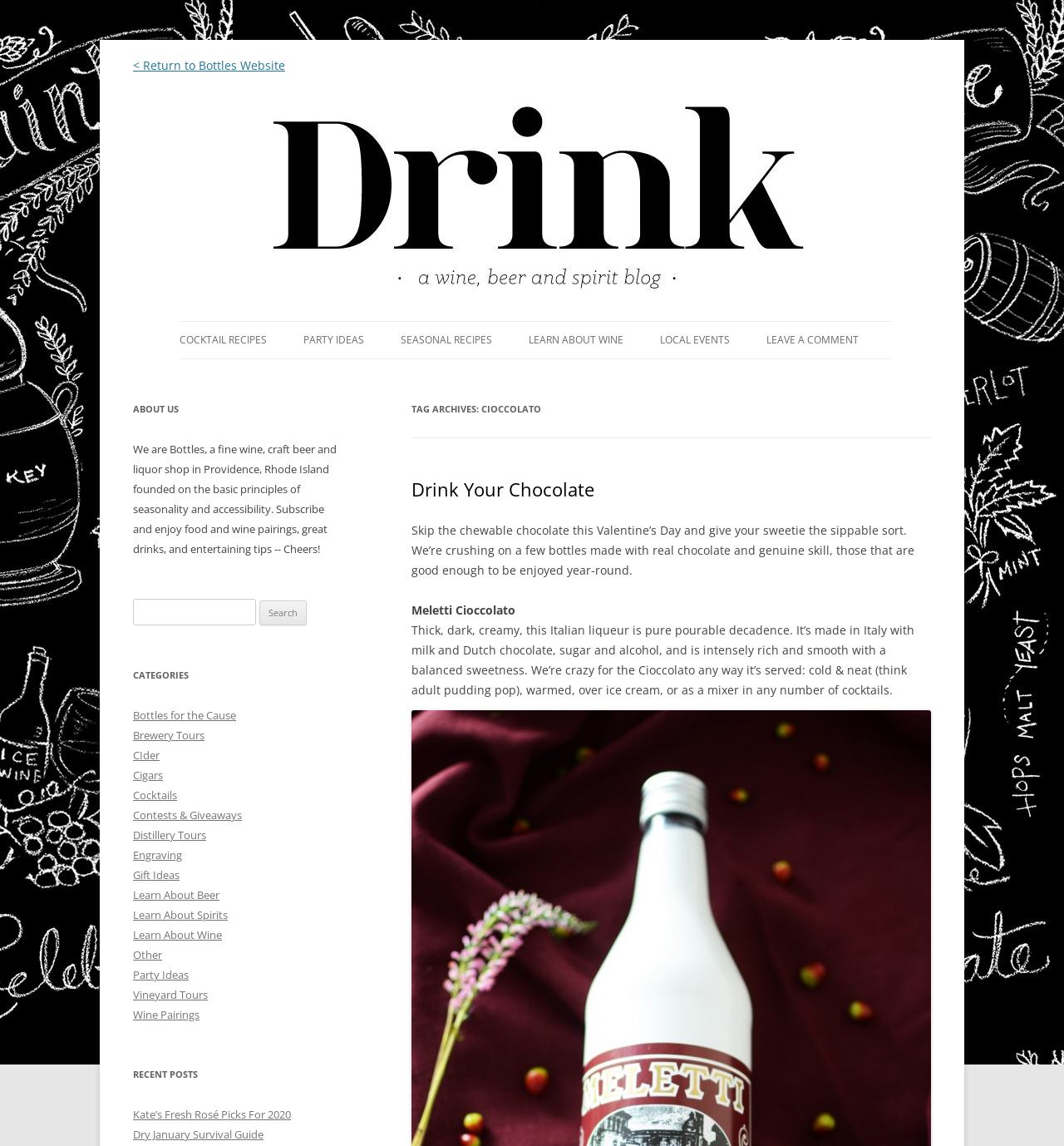Please provide a brief answer to the question using only one word or phrase: 
What is the main topic of the blog post 'Drink Your Chocolate'?

Chocolate